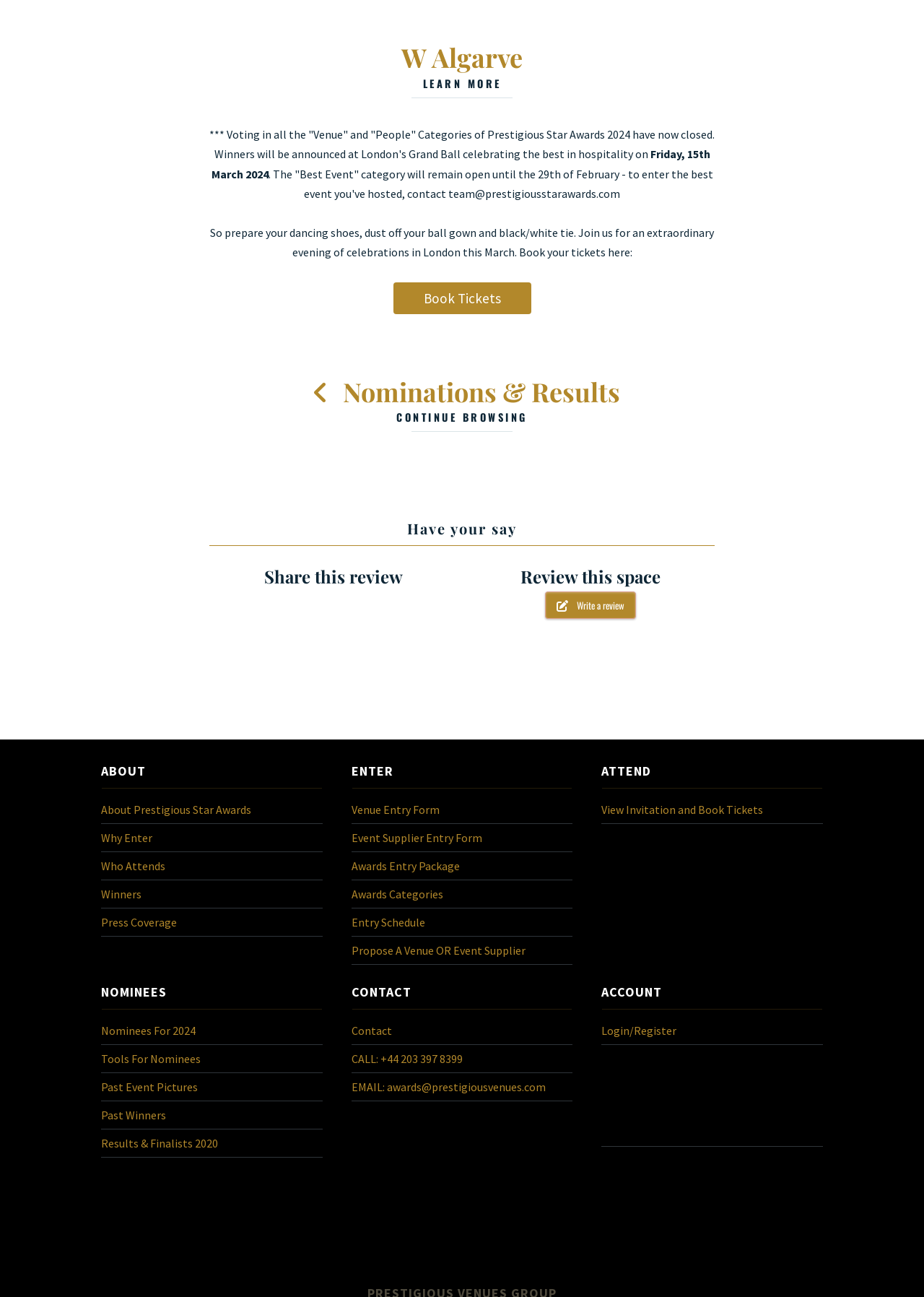Locate the bounding box coordinates of the clickable element to fulfill the following instruction: "Book tickets for the event". Provide the coordinates as four float numbers between 0 and 1 in the format [left, top, right, bottom].

[0.425, 0.218, 0.575, 0.242]